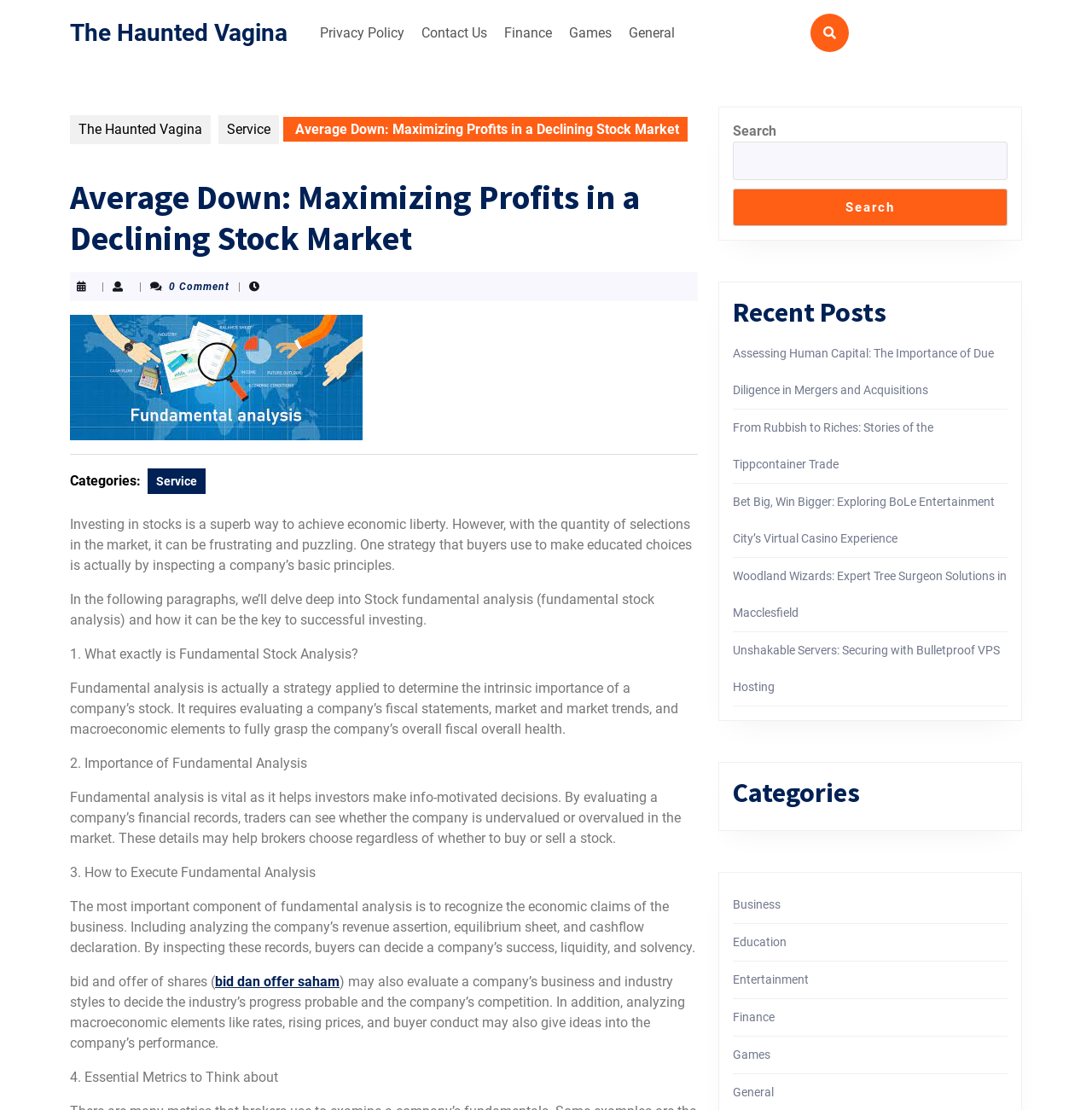Answer briefly with one word or phrase:
What is the title of the first recent post?

Assessing Human Capital: The Importance of Due Diligence in Mergers and Acquisitions